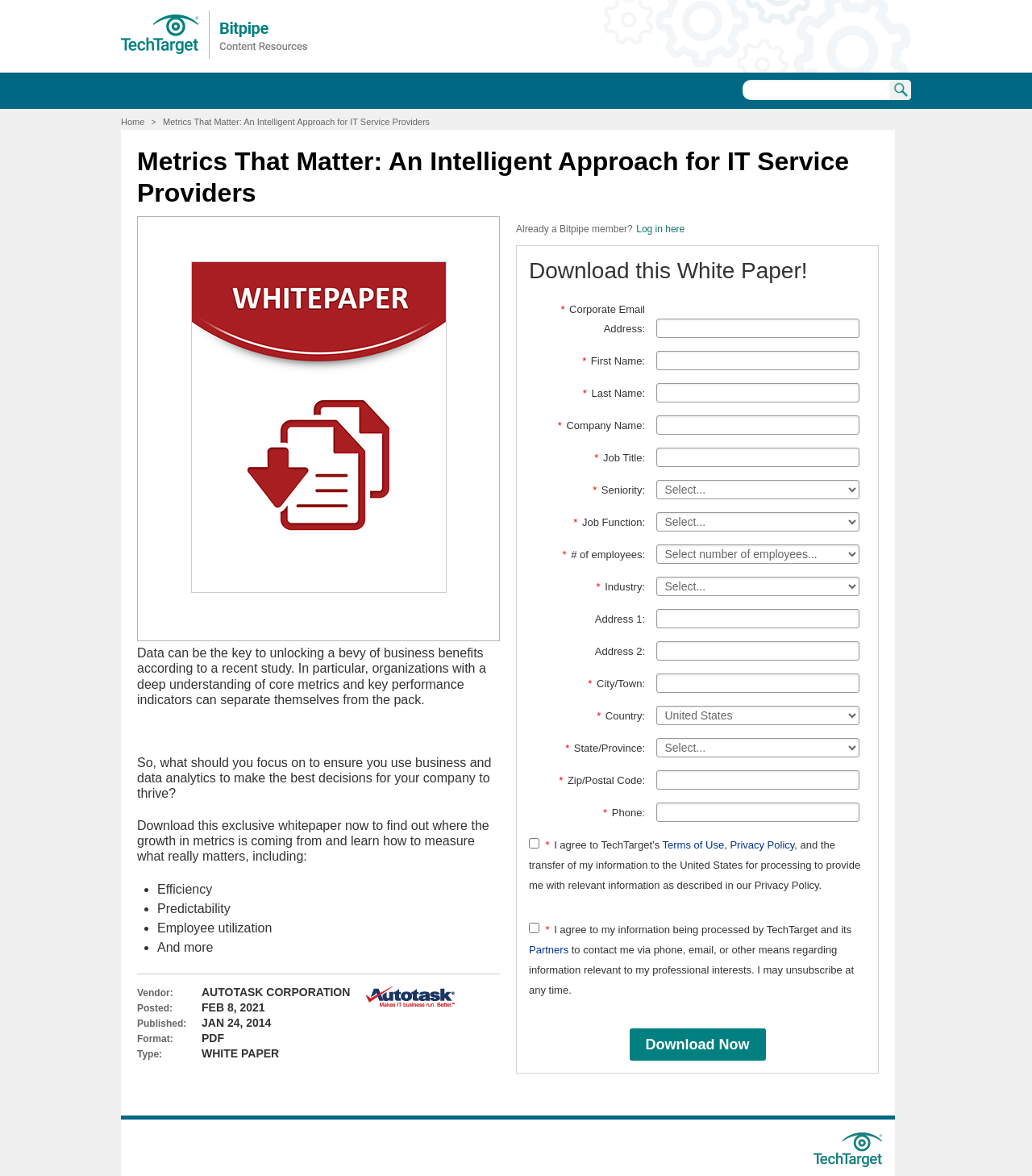Use the details in the image to answer the question thoroughly: 
What is the purpose of the form on the webpage?

The purpose of the form on the webpage is to download the whitepaper, as indicated by the heading 'Download this White Paper!' and the various input fields for user information.